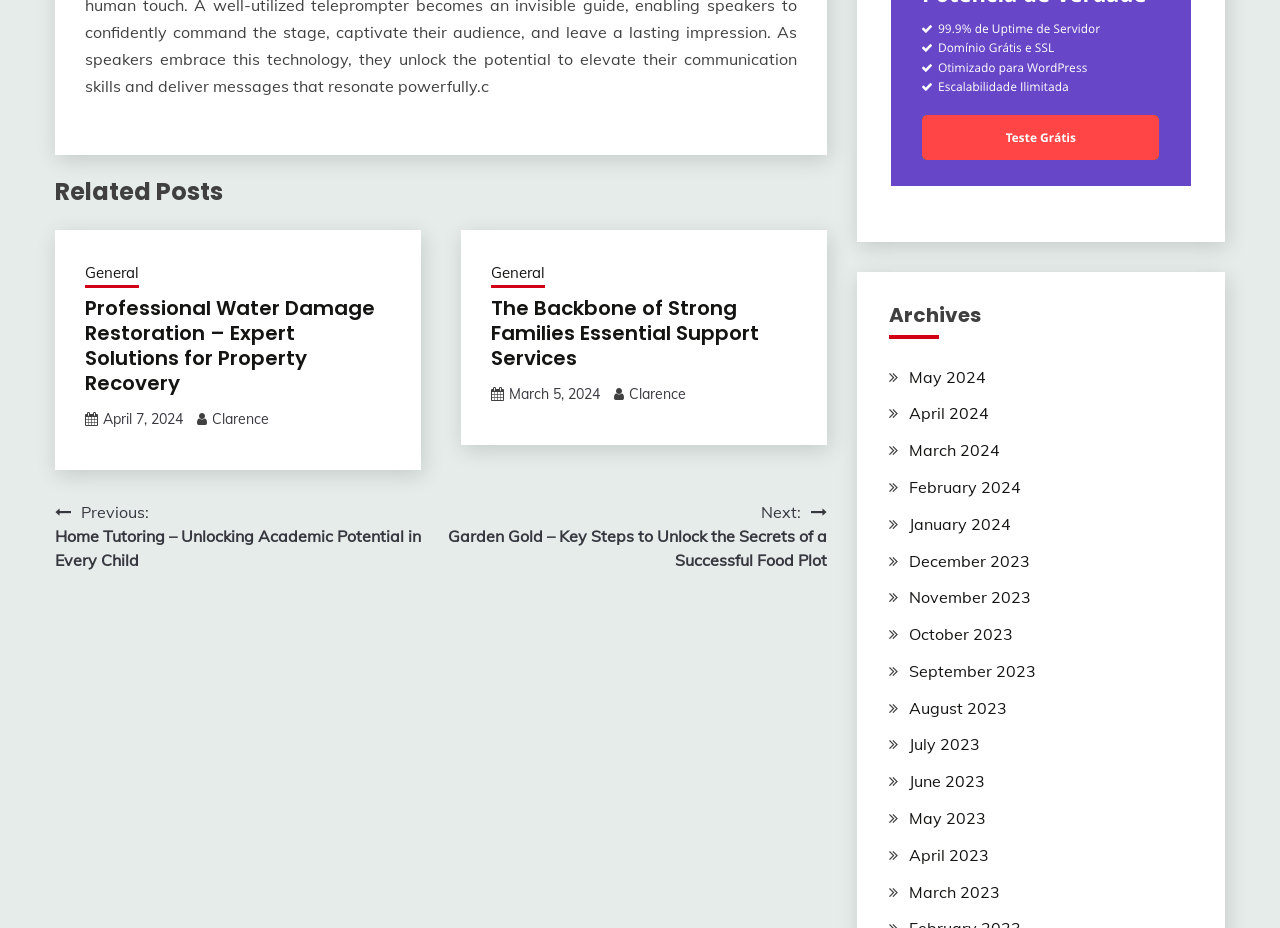Please identify the bounding box coordinates of the area that needs to be clicked to follow this instruction: "View related posts".

[0.043, 0.188, 0.646, 0.227]